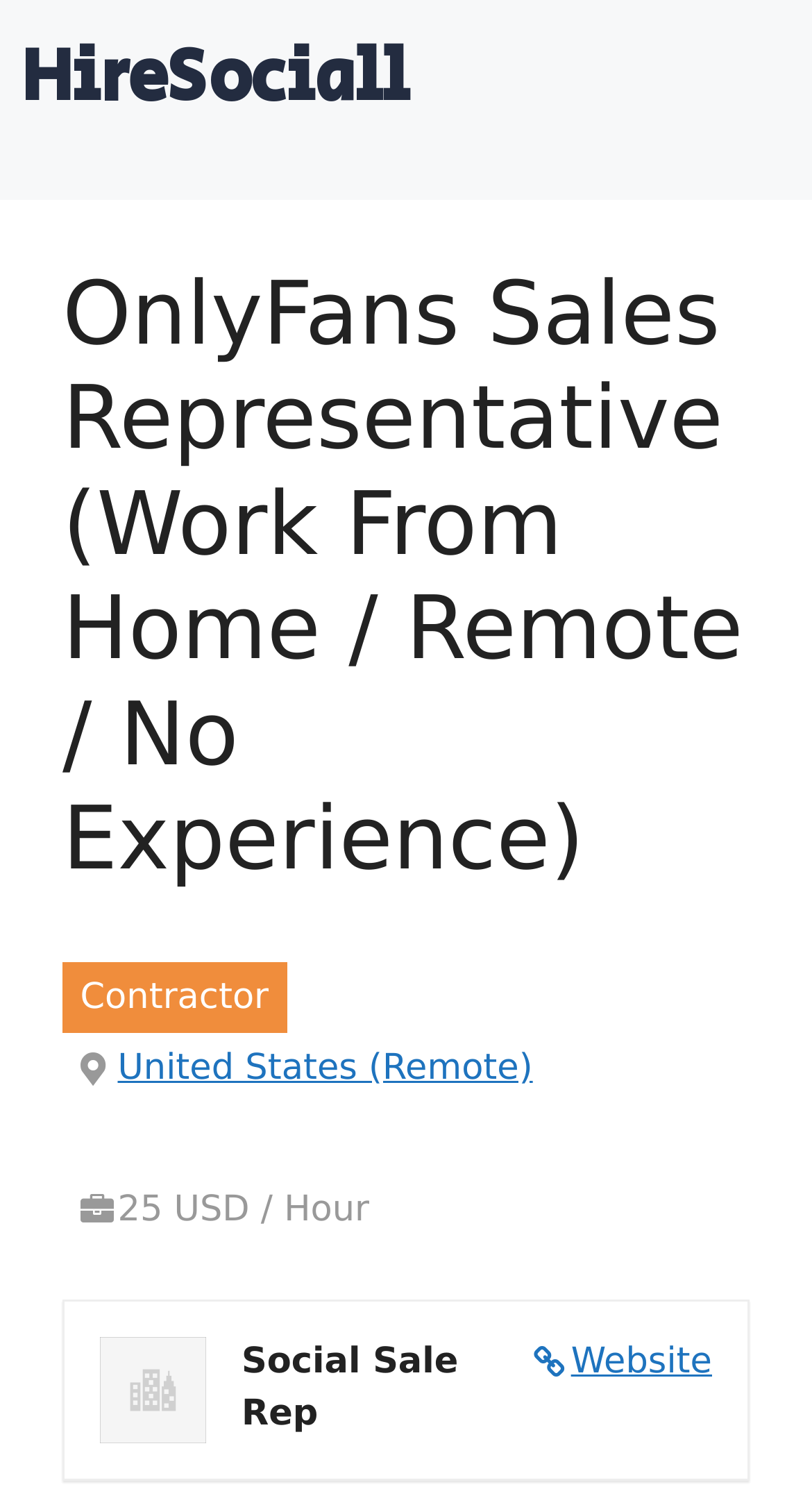Identify the title of the webpage and provide its text content.

OnlyFans Sales Representative (Work From Home / Remote / No Experience)